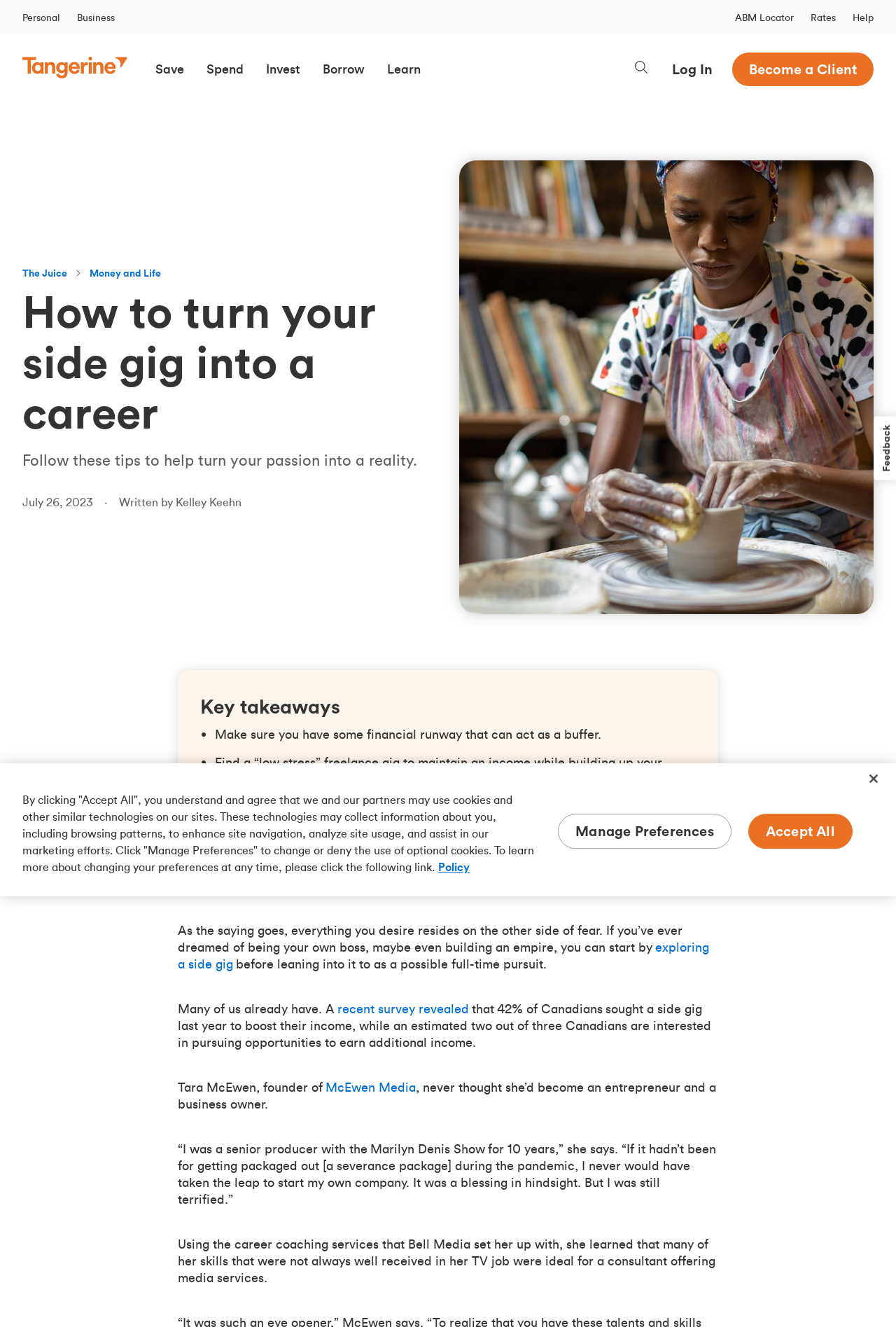Could you determine the bounding box coordinates of the clickable element to complete the instruction: "Log in to your account"? Provide the coordinates as four float numbers between 0 and 1, i.e., [left, top, right, bottom].

[0.747, 0.039, 0.798, 0.065]